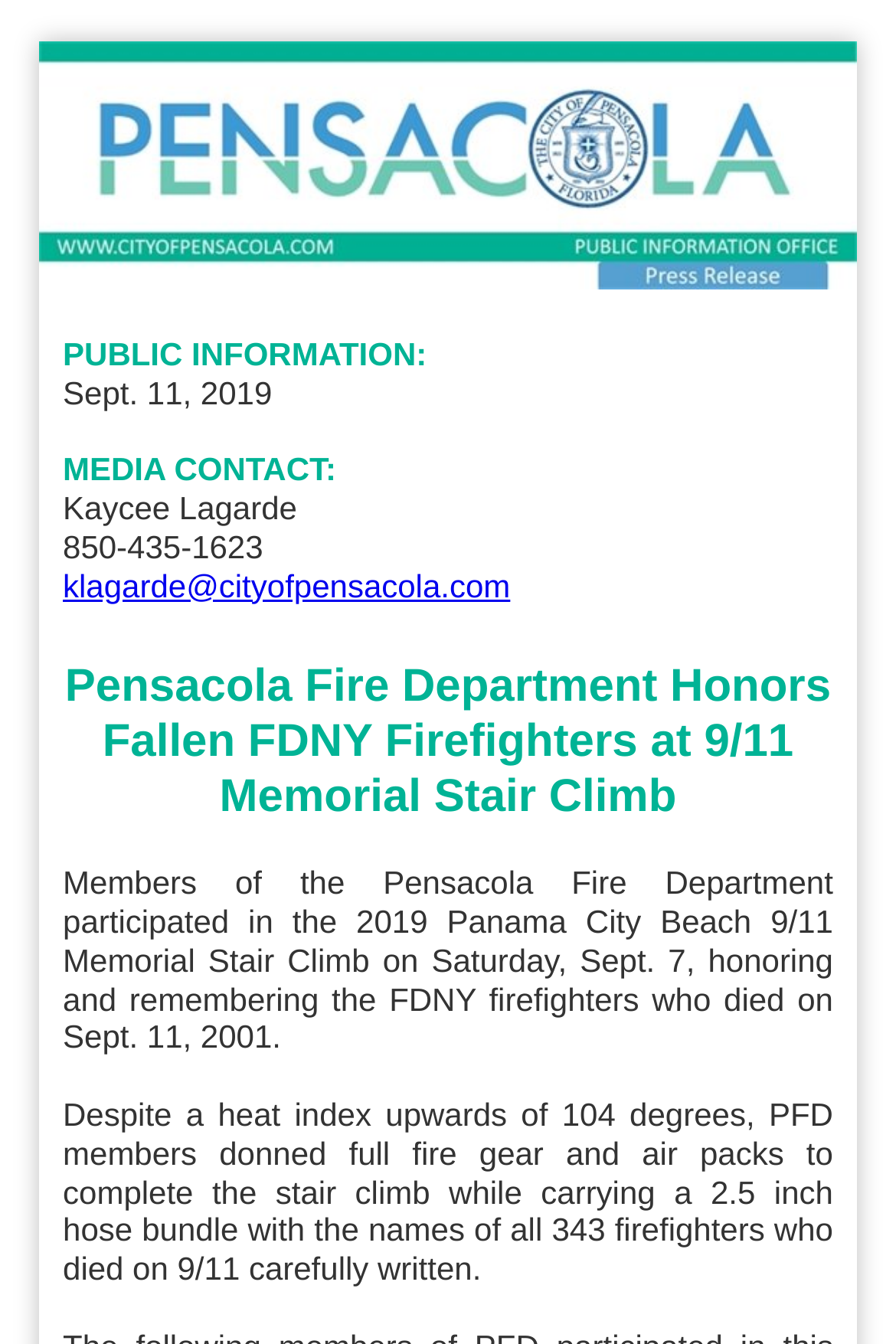What is the name of the contact person?
Answer with a single word or short phrase according to what you see in the image.

Kaycee Lagarde